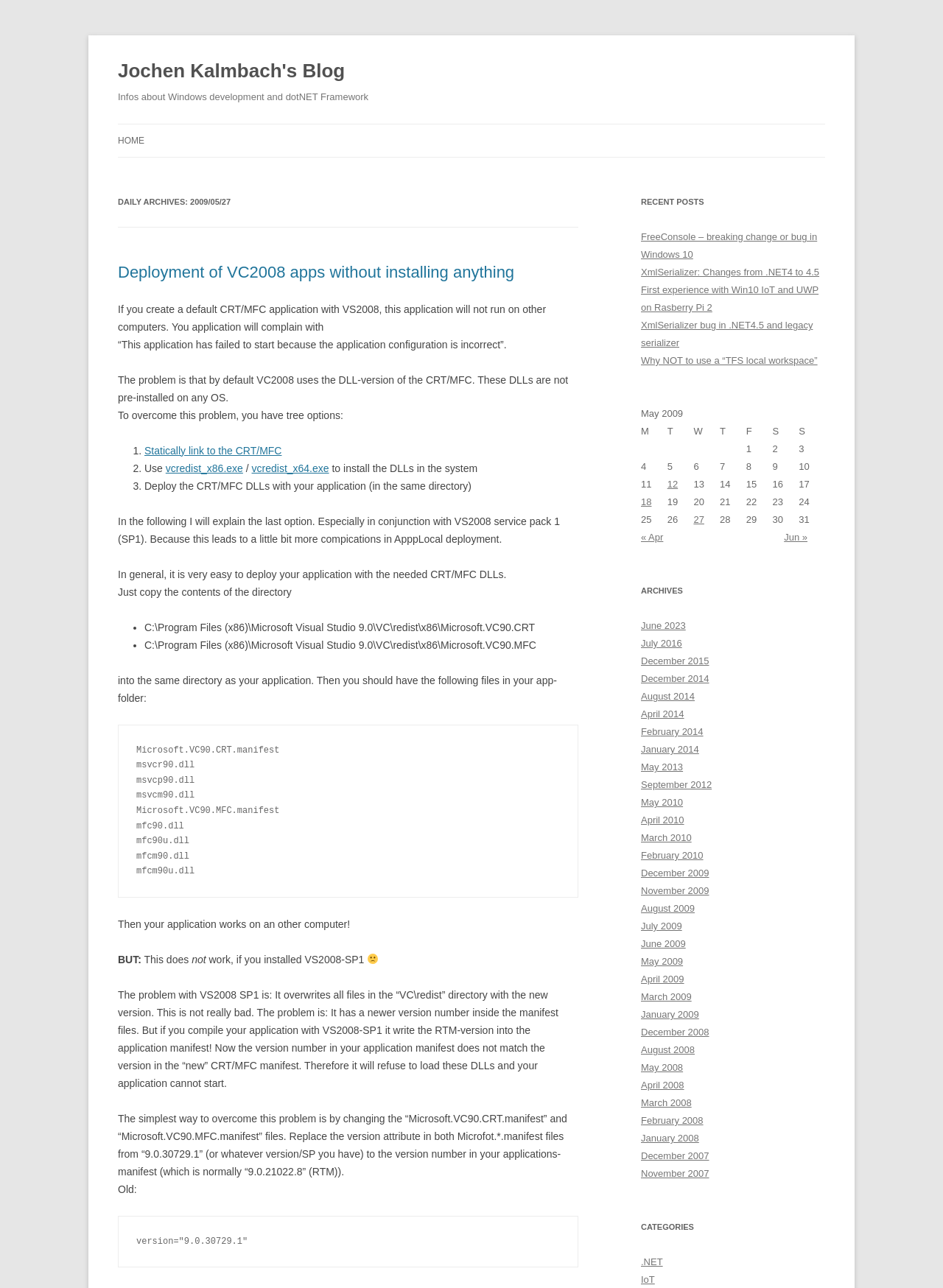Given the element description July 2019, specify the bounding box coordinates of the corresponding UI element in the format (top-left x, top-left y, bottom-right x, bottom-right y). All values must be between 0 and 1.

None